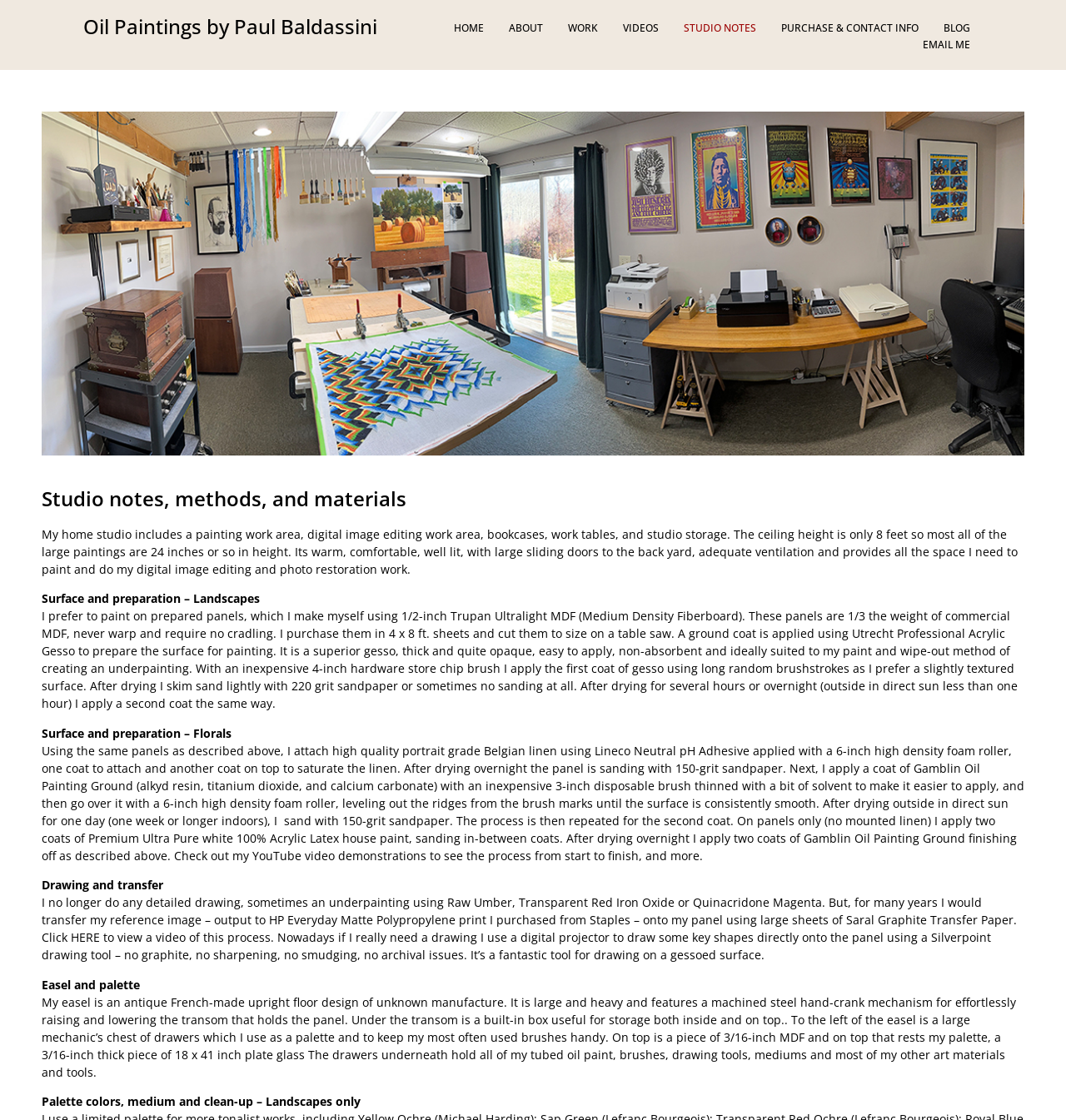What is the purpose of the Gamblin Oil Painting Ground?
Please provide a single word or phrase as your answer based on the screenshot.

To prepare the surface for painting